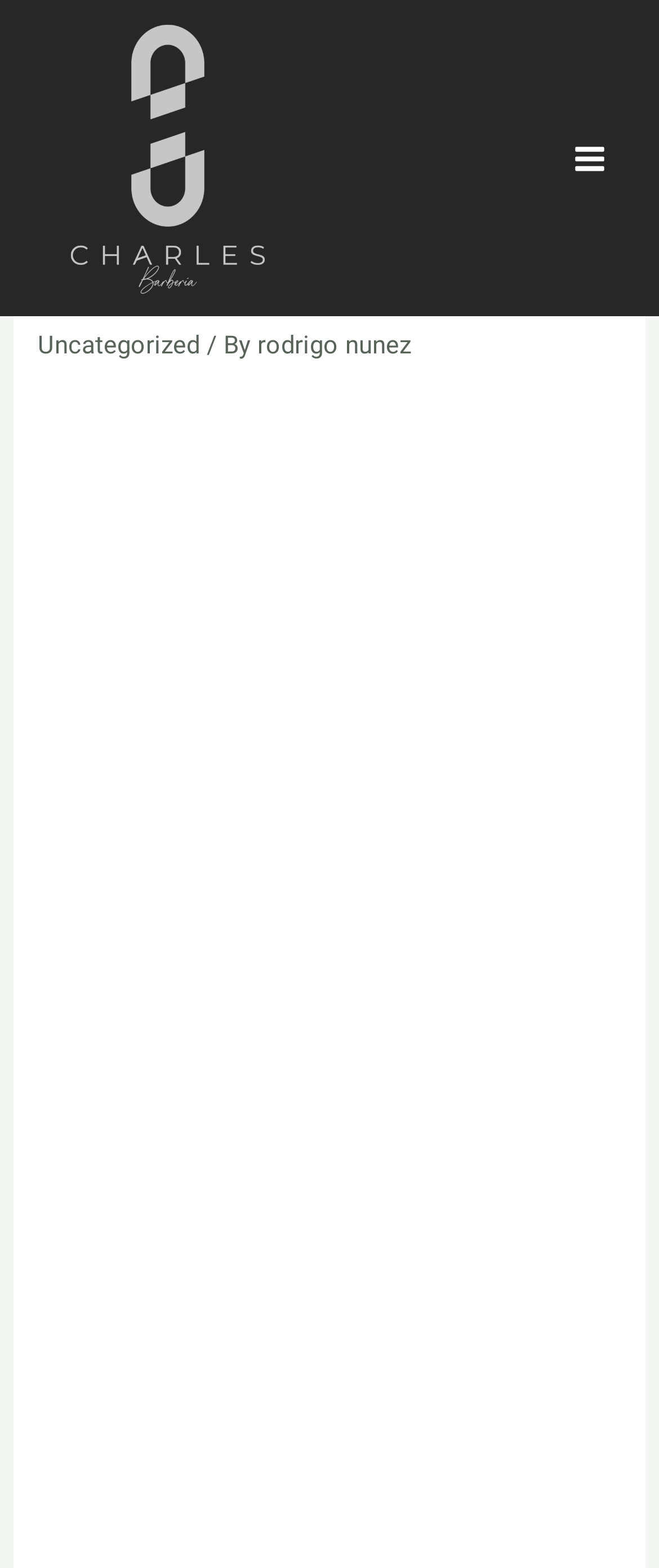What is the purpose of Amino app?
Look at the image and answer with only one word or phrase.

chat with folks